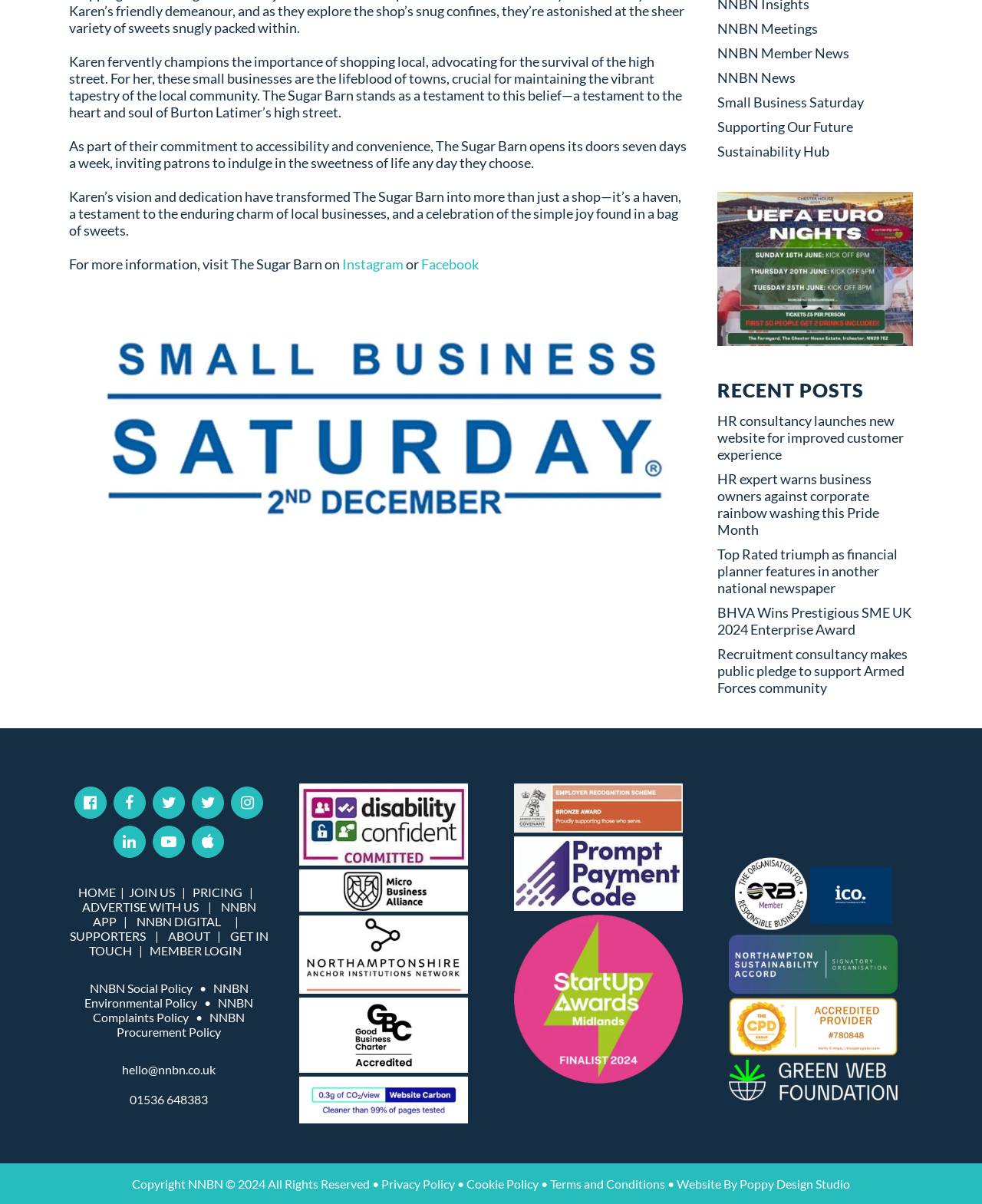Given the element description NNBN Environmental Policy, identify the bounding box coordinates for the UI element on the webpage screenshot. The format should be (top-left x, top-left y, bottom-right x, bottom-right y), with values between 0 and 1.

[0.086, 0.815, 0.253, 0.839]